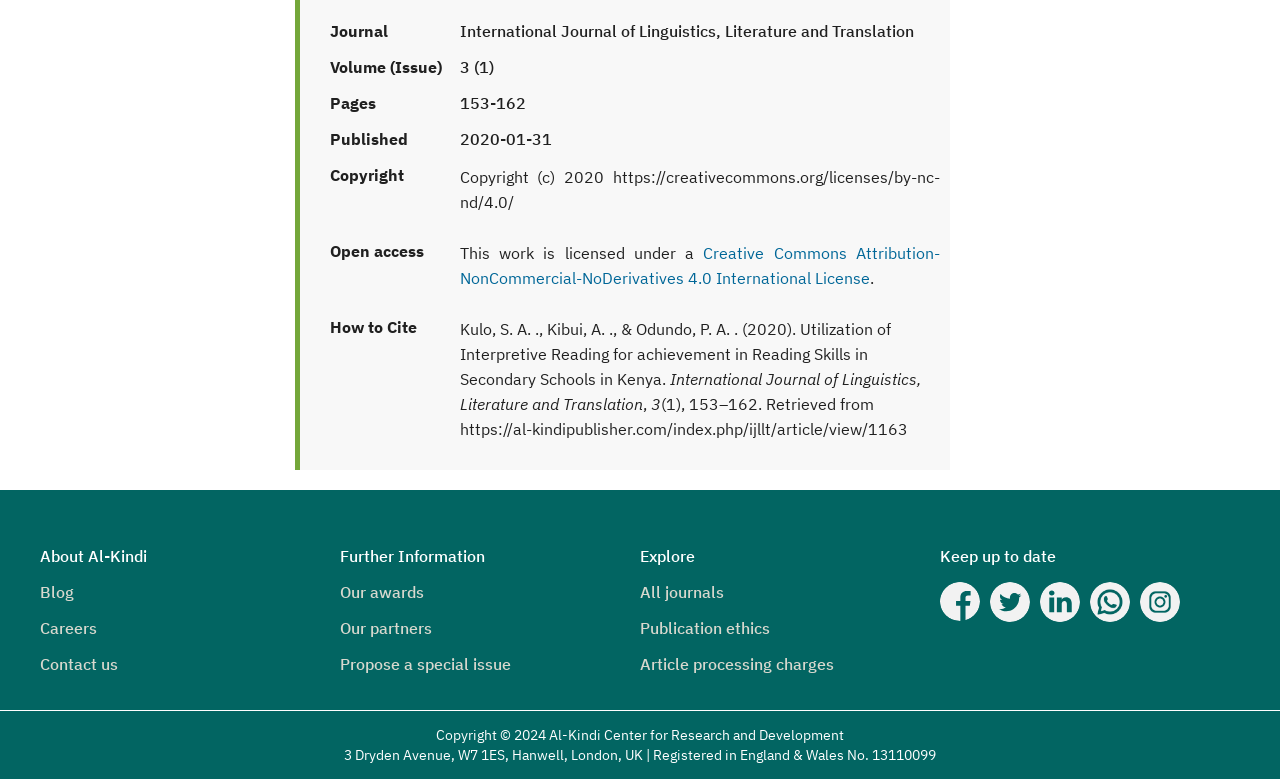Can you provide the bounding box coordinates for the element that should be clicked to implement the instruction: "Visit Al-Kindi blog"?

[0.031, 0.747, 0.058, 0.772]